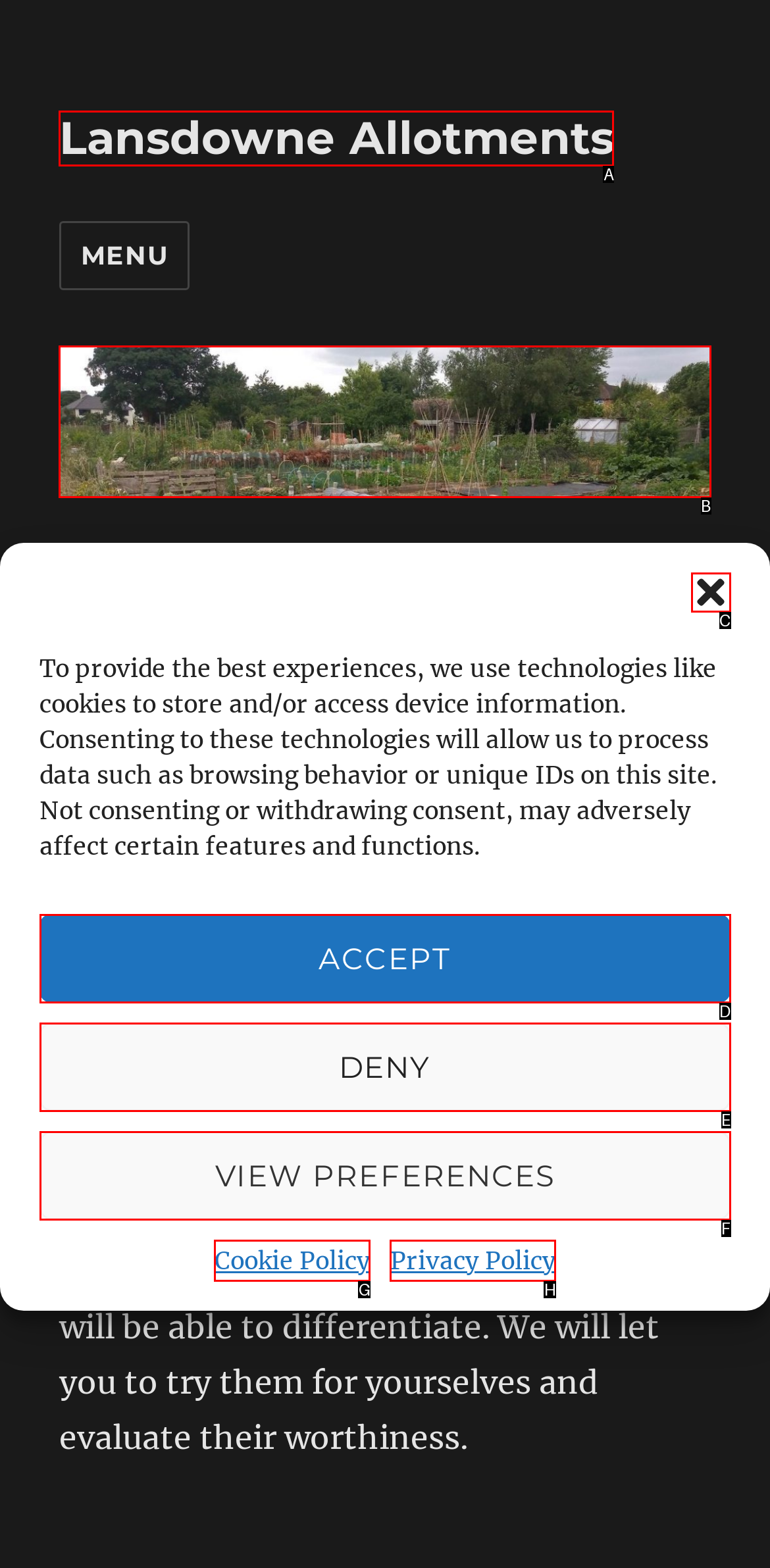Choose the letter of the UI element that aligns with the following description: Accept
State your answer as the letter from the listed options.

D